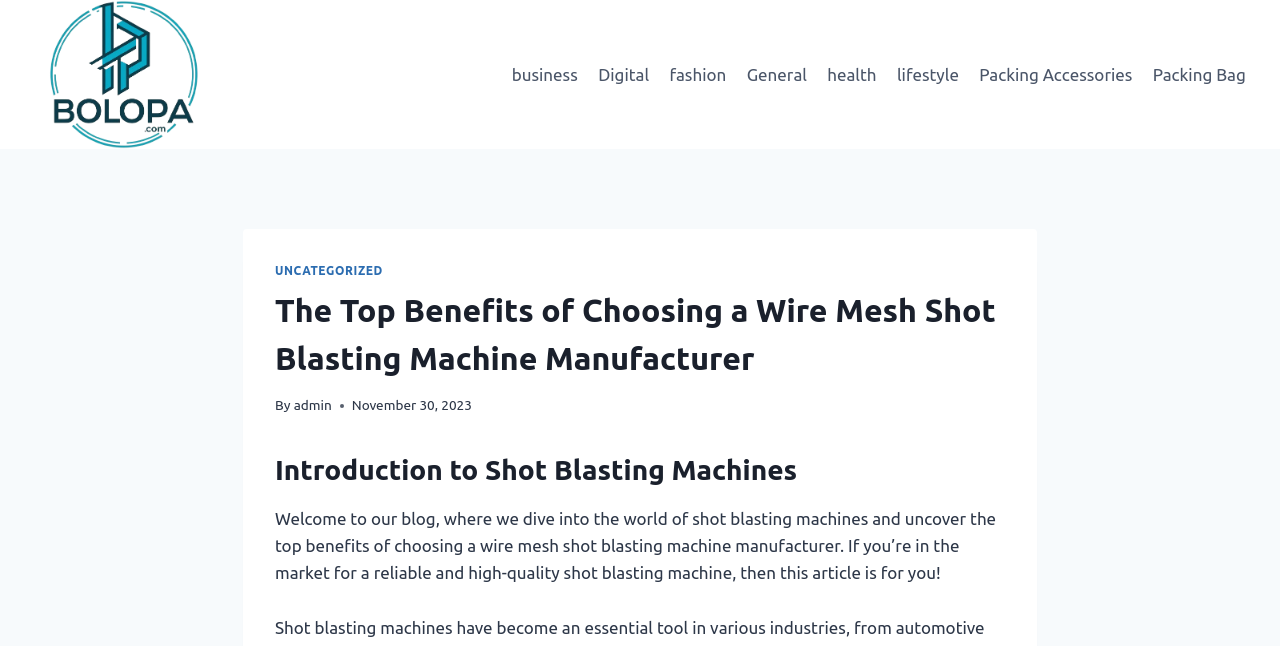Identify and provide the bounding box for the element described by: "Packing Bag".

[0.893, 0.078, 0.981, 0.152]